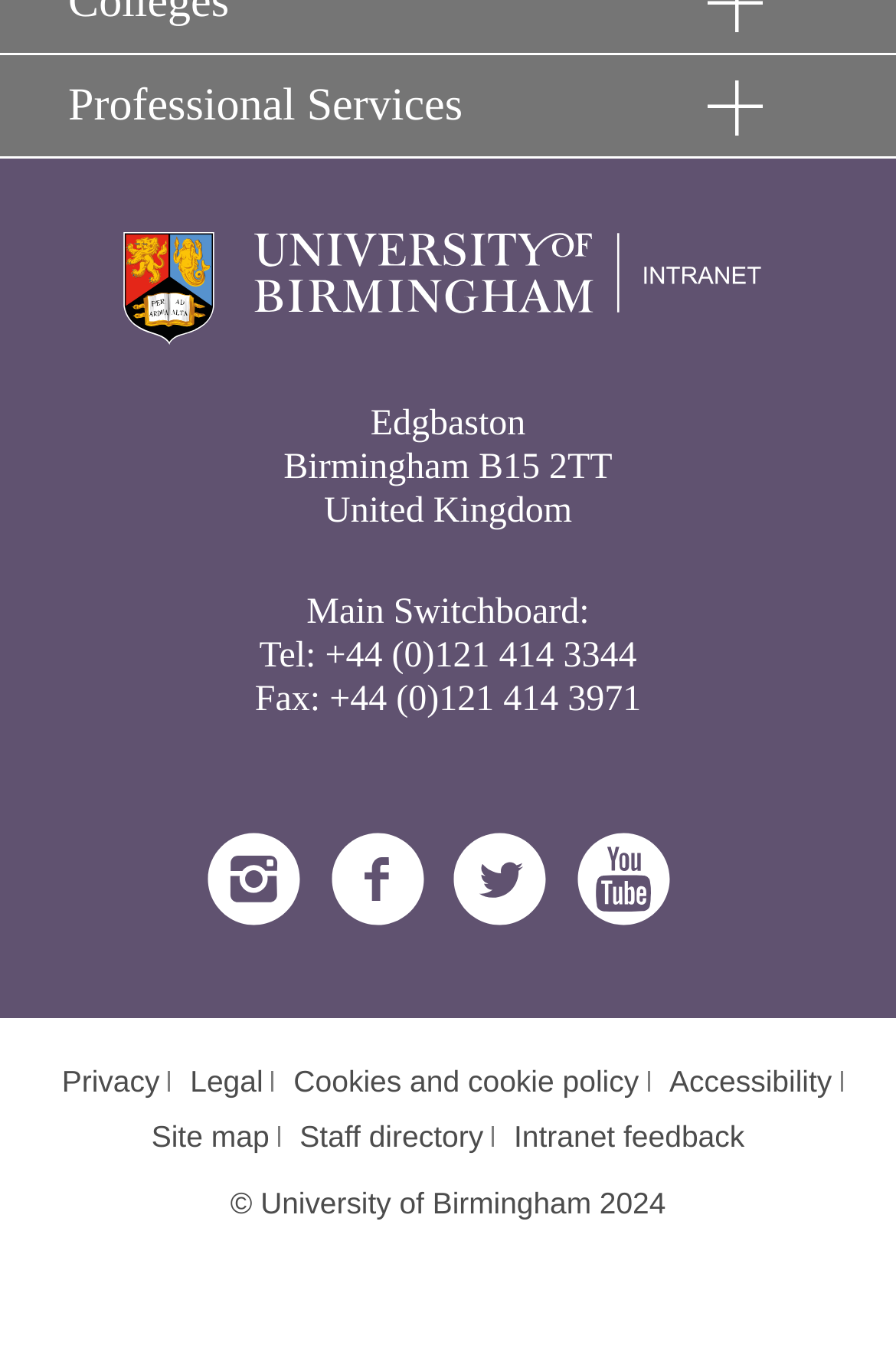Please identify the coordinates of the bounding box that should be clicked to fulfill this instruction: "Visit University of Birmingham".

[0.135, 0.172, 0.865, 0.257]